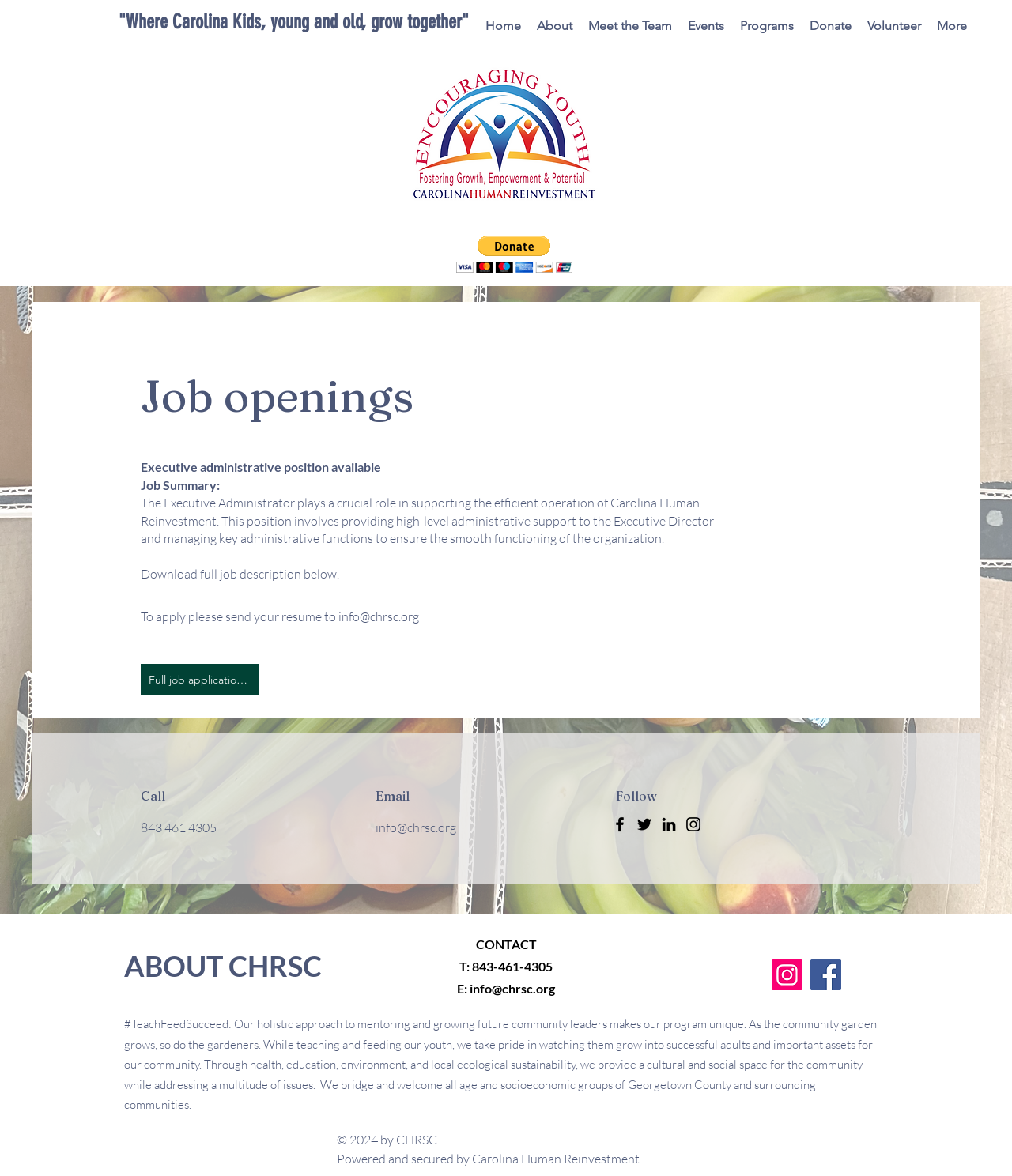Please mark the clickable region by giving the bounding box coordinates needed to complete this instruction: "Follow CHRSC on Facebook".

[0.603, 0.693, 0.622, 0.709]